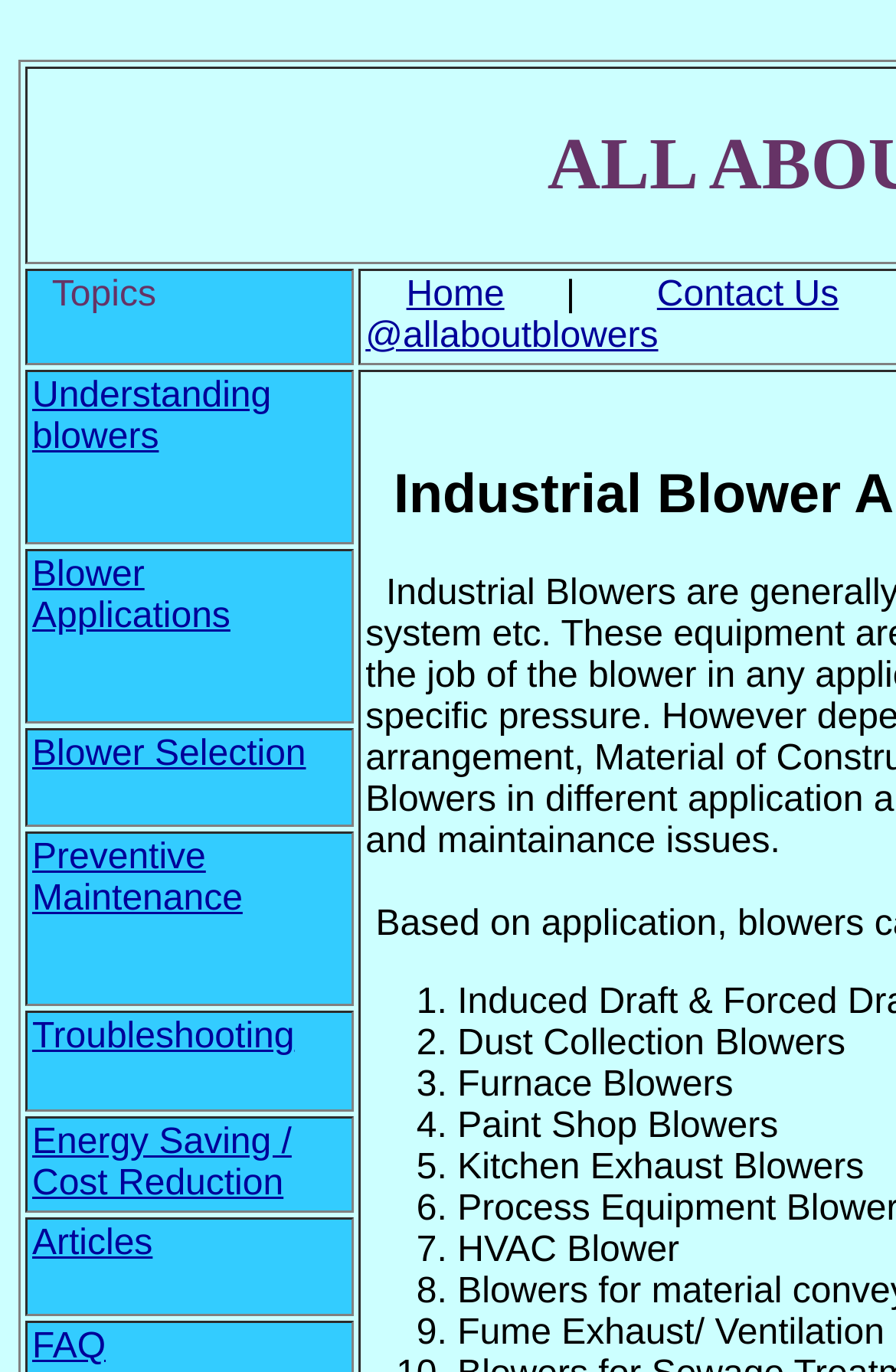How many types of blower applications are listed?
Look at the screenshot and give a one-word or phrase answer.

9